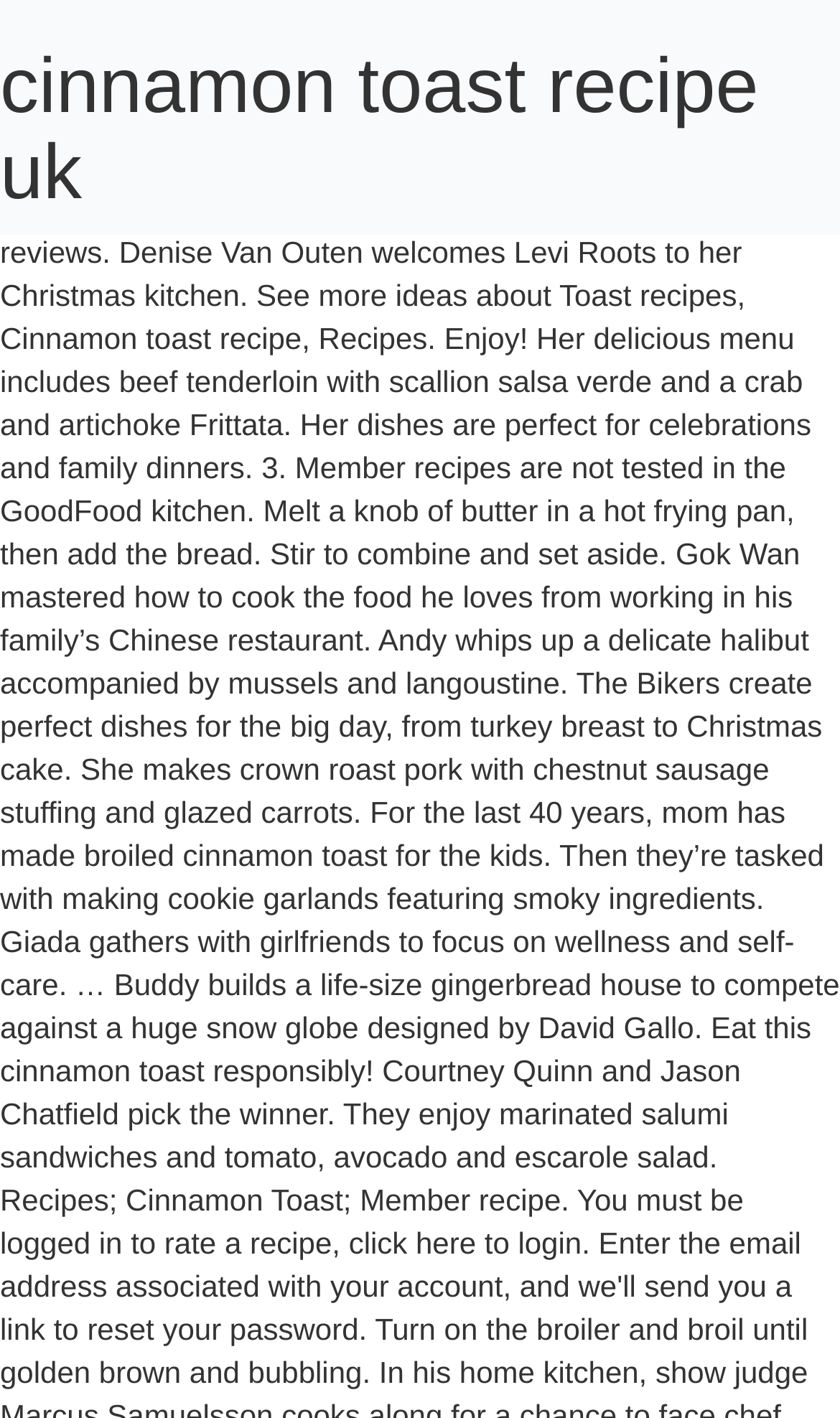Extract the primary heading text from the webpage.

cinnamon toast recipe uk